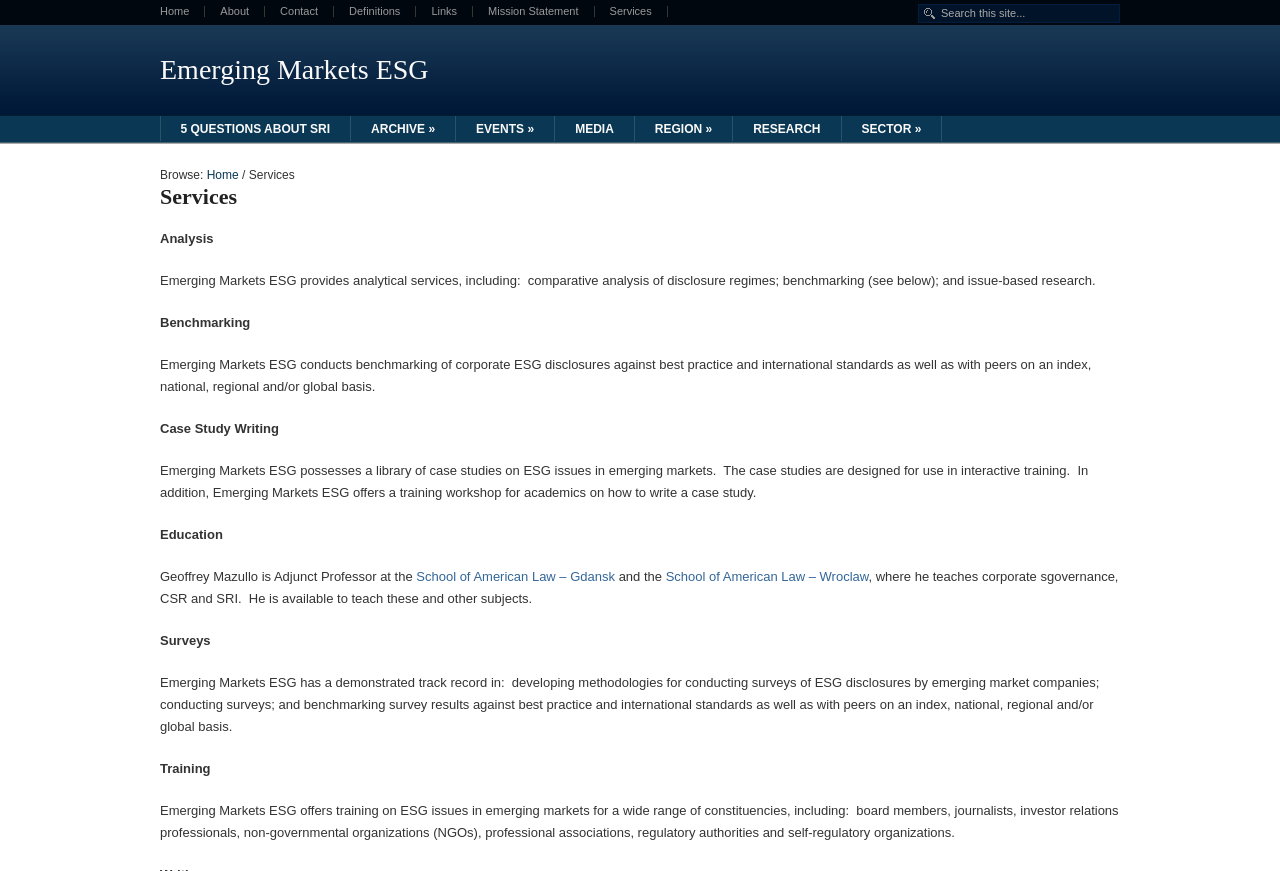From the details in the image, provide a thorough response to the question: What is the focus of the training provided by Emerging Markets ESG?

According to the webpage, Emerging Markets ESG offers training on ESG issues in emerging markets for a wide range of constituencies, including board members, journalists, investor relations professionals, non-governmental organizations (NGOs), professional associations, regulatory authorities, and self-regulatory organizations.